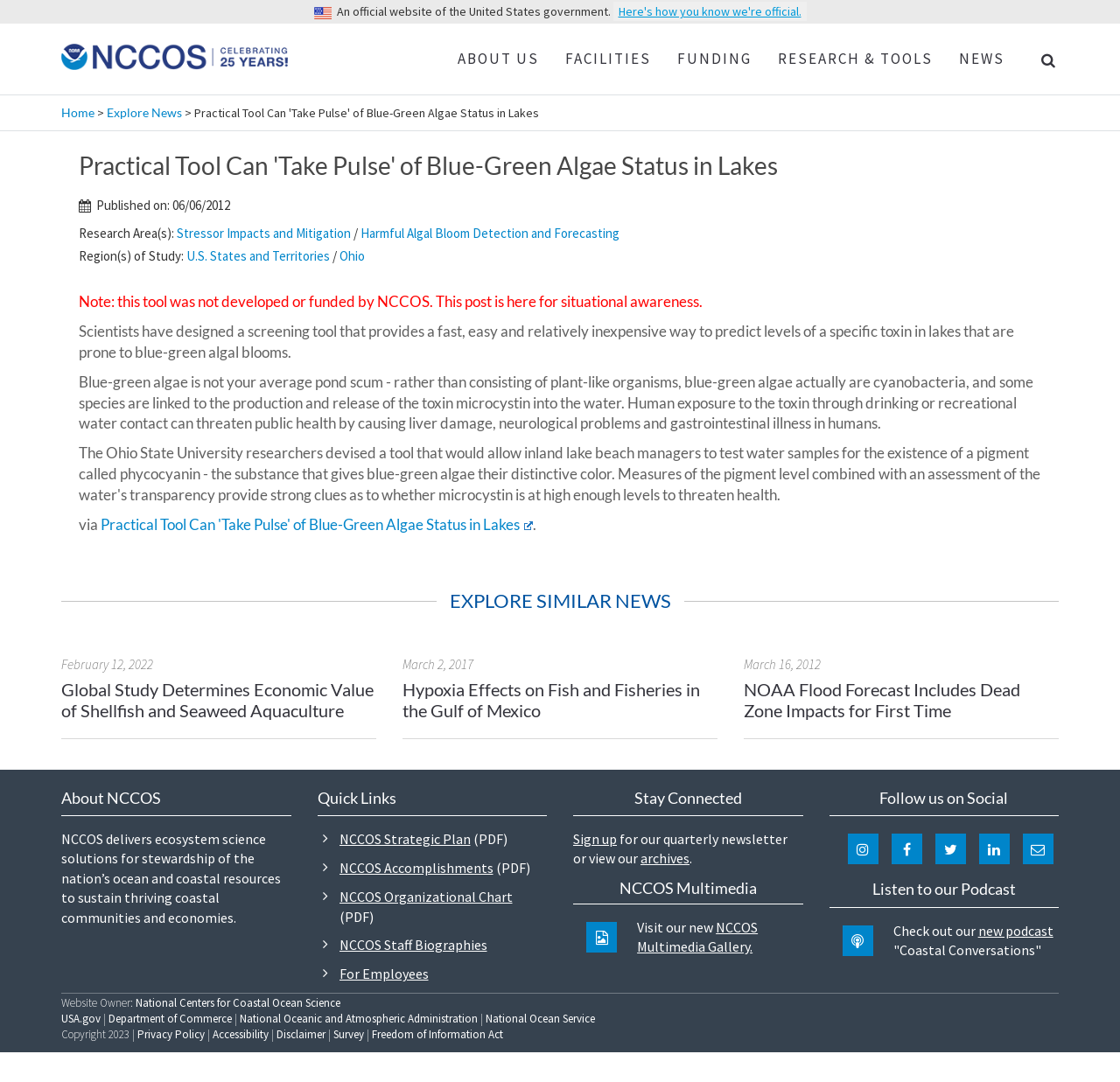Can you find the bounding box coordinates for the element that needs to be clicked to execute this instruction: "Listen to the 'Coastal Conversations' podcast"? The coordinates should be given as four float numbers between 0 and 1, i.e., [left, top, right, bottom].

[0.797, 0.852, 0.94, 0.868]